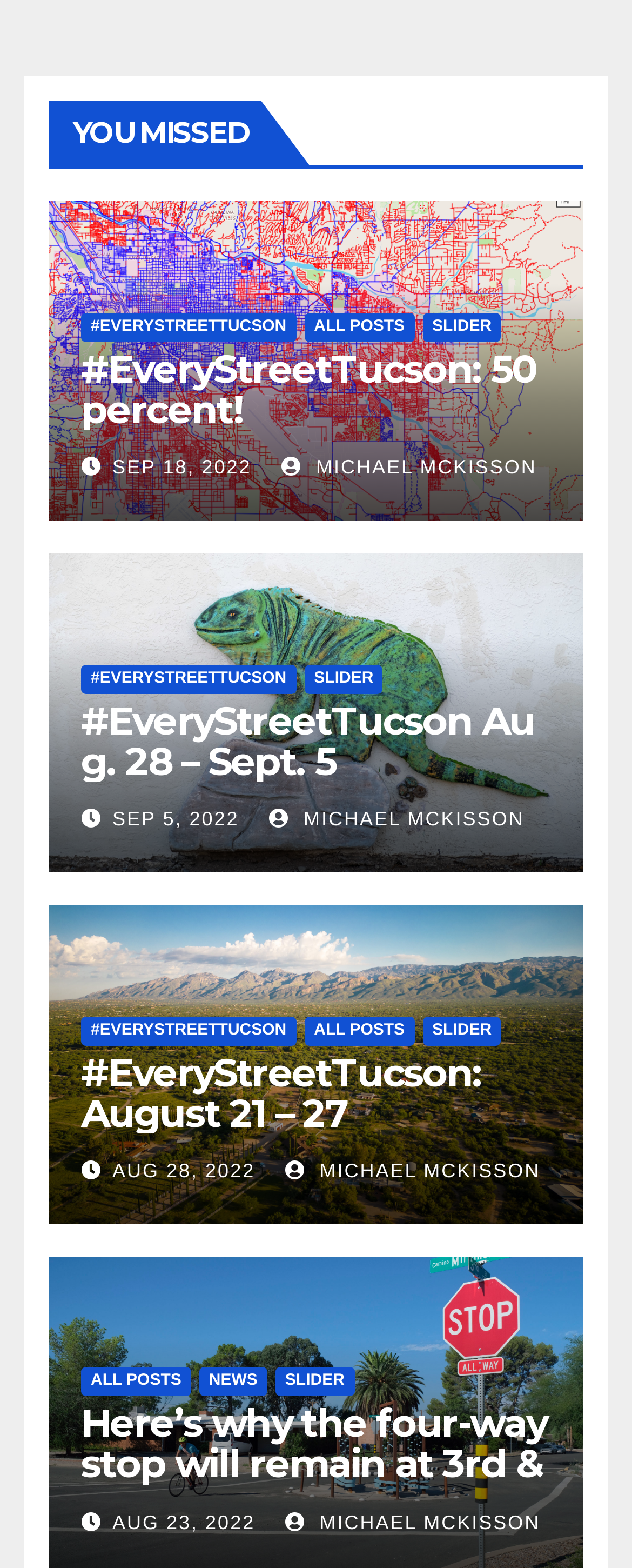Locate the bounding box coordinates of the clickable region necessary to complete the following instruction: "Click on the 'YOU MISSED' heading". Provide the coordinates in the format of four float numbers between 0 and 1, i.e., [left, top, right, bottom].

[0.077, 0.064, 0.413, 0.105]